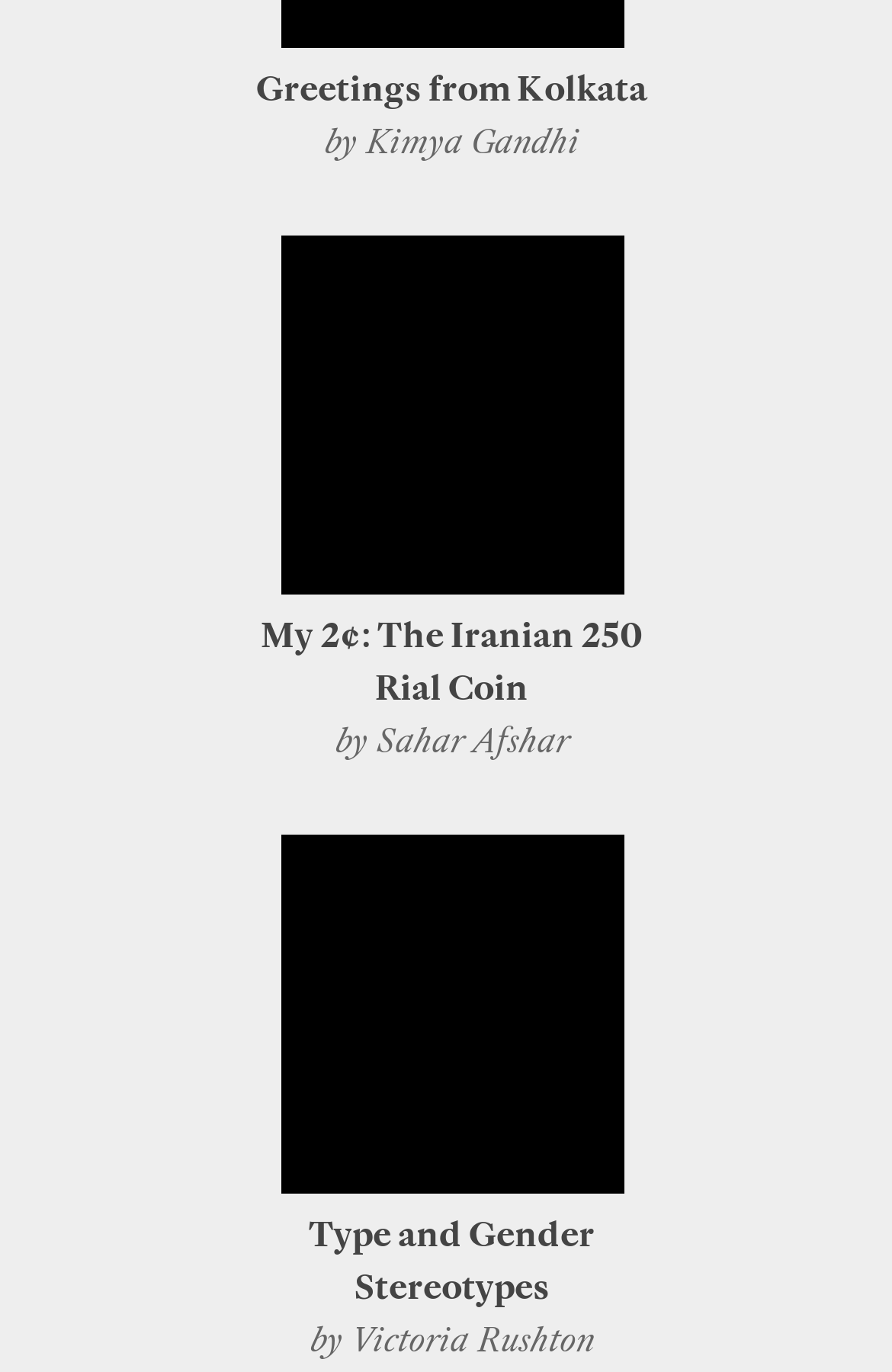Determine the bounding box for the described HTML element: "Greetings from Kolkata". Ensure the coordinates are four float numbers between 0 and 1 in the format [left, top, right, bottom].

[0.288, 0.046, 0.726, 0.079]